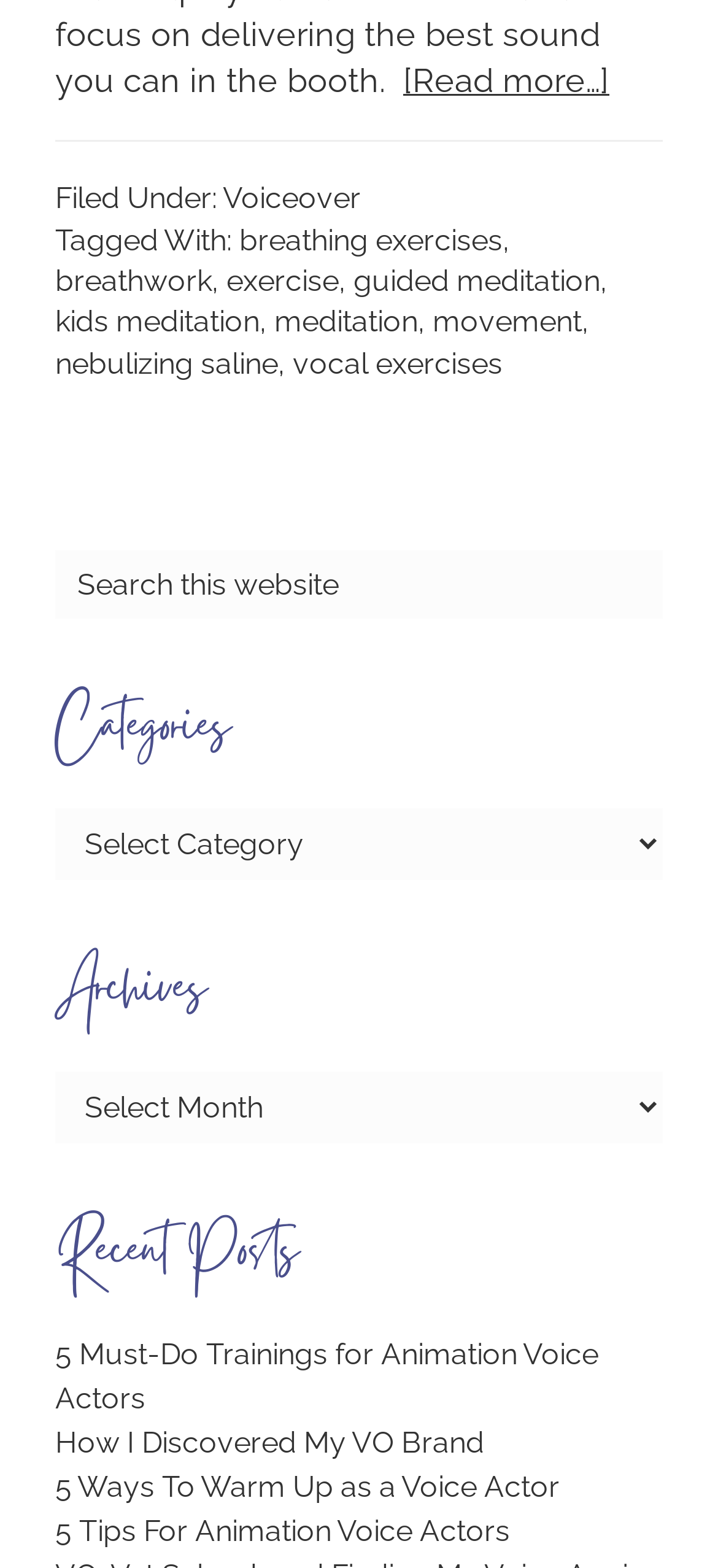Find the coordinates for the bounding box of the element with this description: "parent_node: Search this website value="Search"".

[0.921, 0.391, 0.982, 0.412]